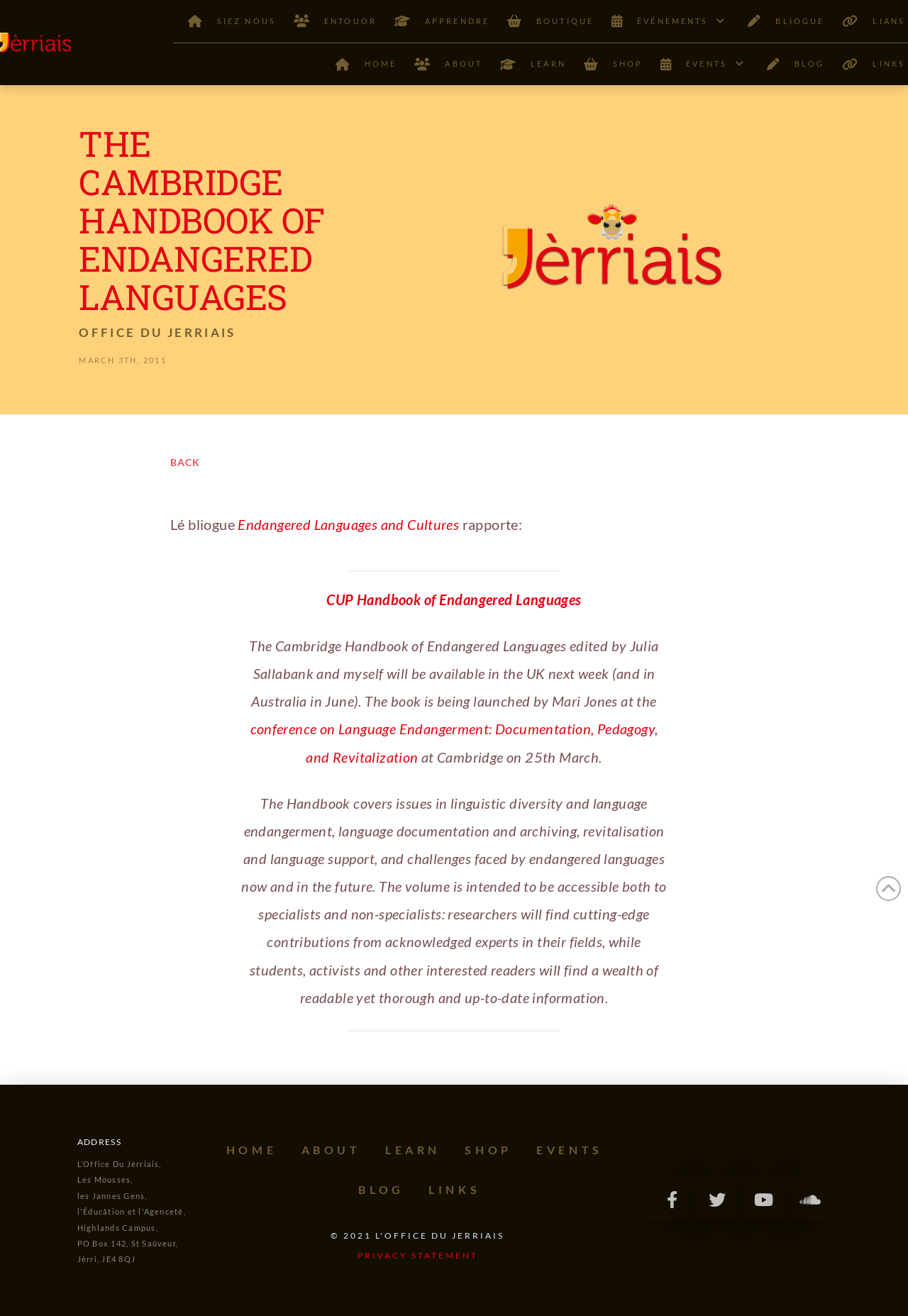Your task is to find and give the main heading text of the webpage.

THE CAMBRIDGE HANDBOOK OF ENDANGERED LANGUAGES